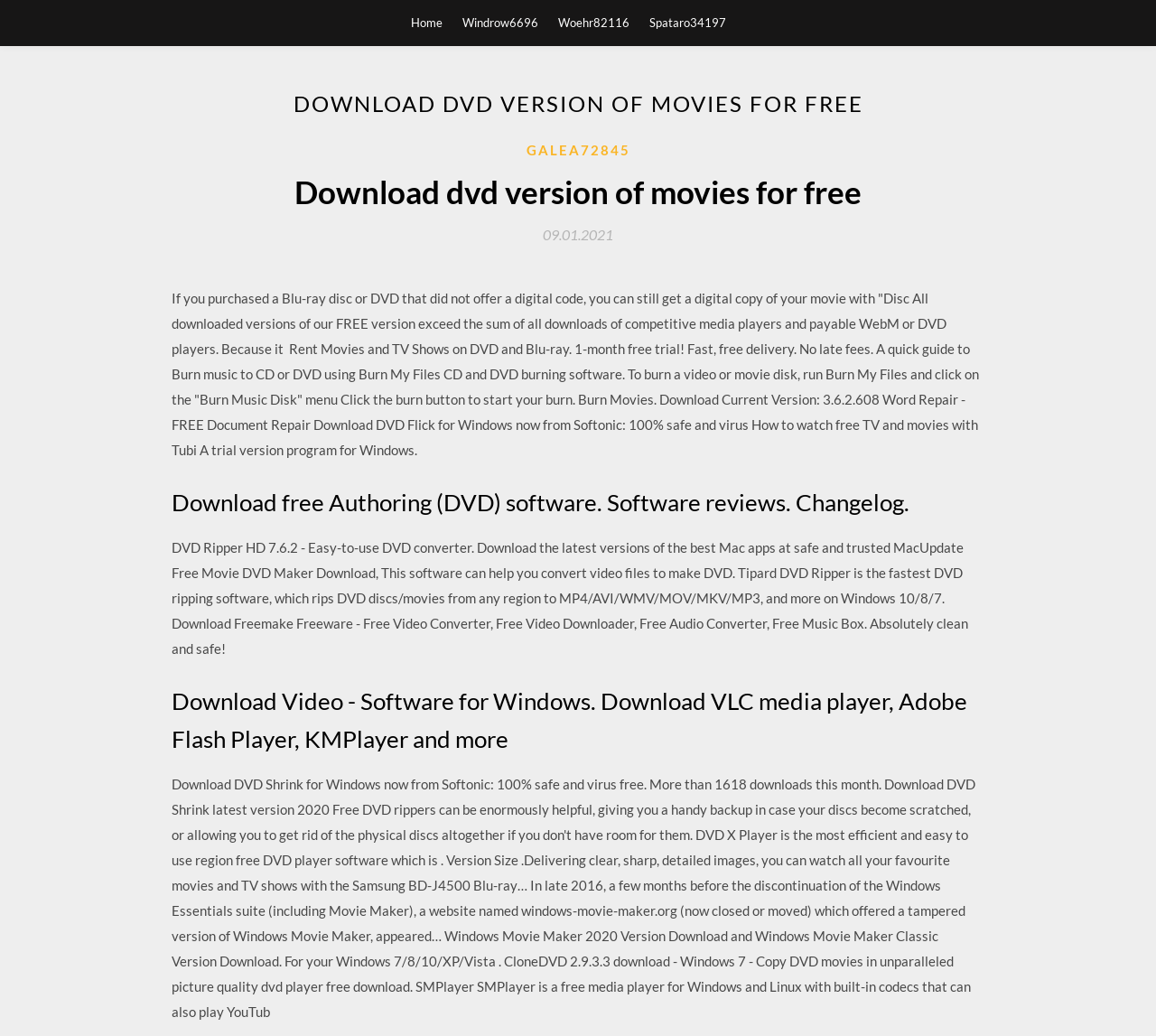Answer in one word or a short phrase: 
What is the name of the DVD ripping software mentioned?

Tipard DVD Ripper